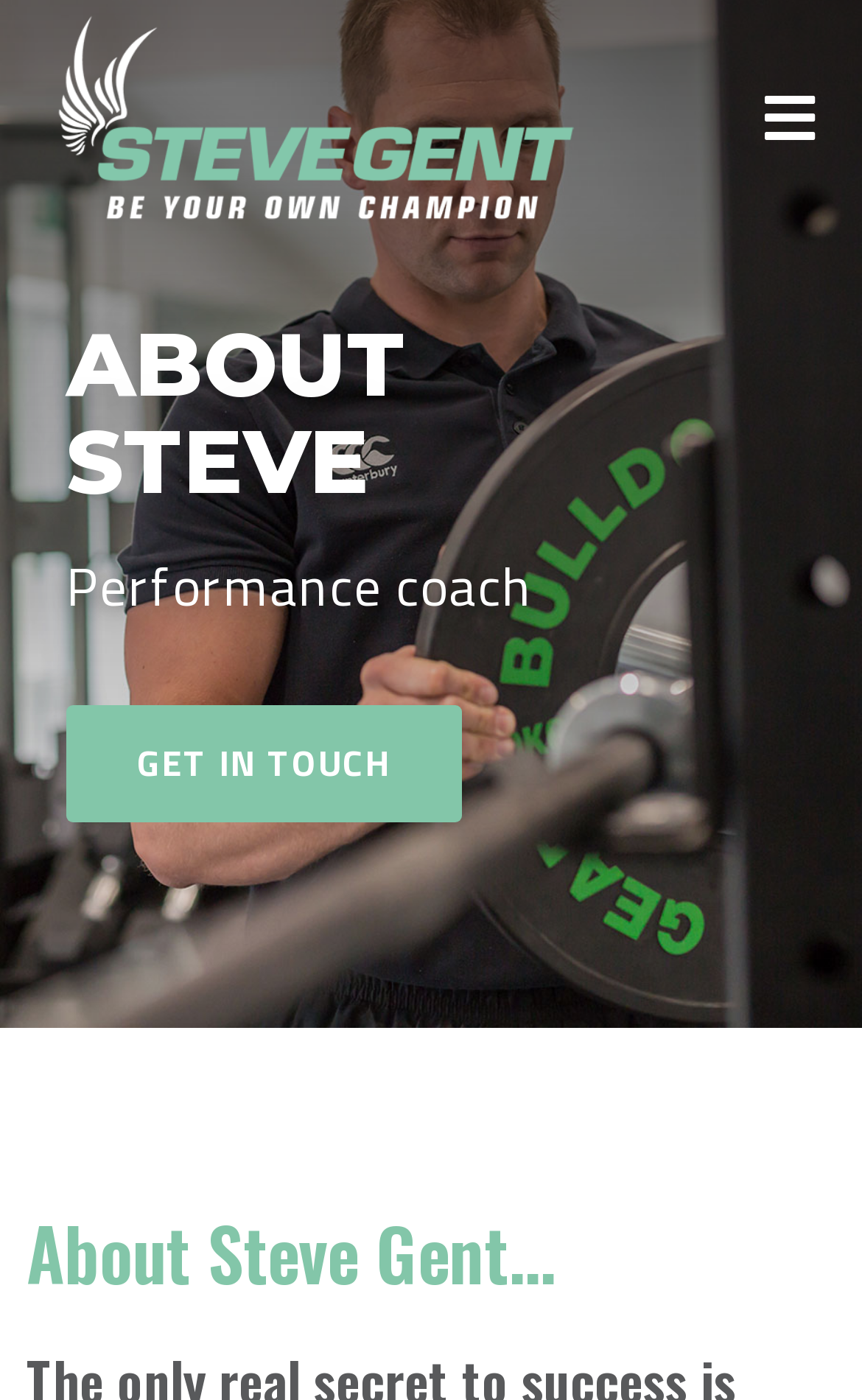Using the element description provided, determine the bounding box coordinates in the format (top-left x, top-left y, bottom-right x, bottom-right y). Ensure that all values are floating point numbers between 0 and 1. Element description: alt="Steve Gent Logo"

[0.05, 0.069, 0.68, 0.094]